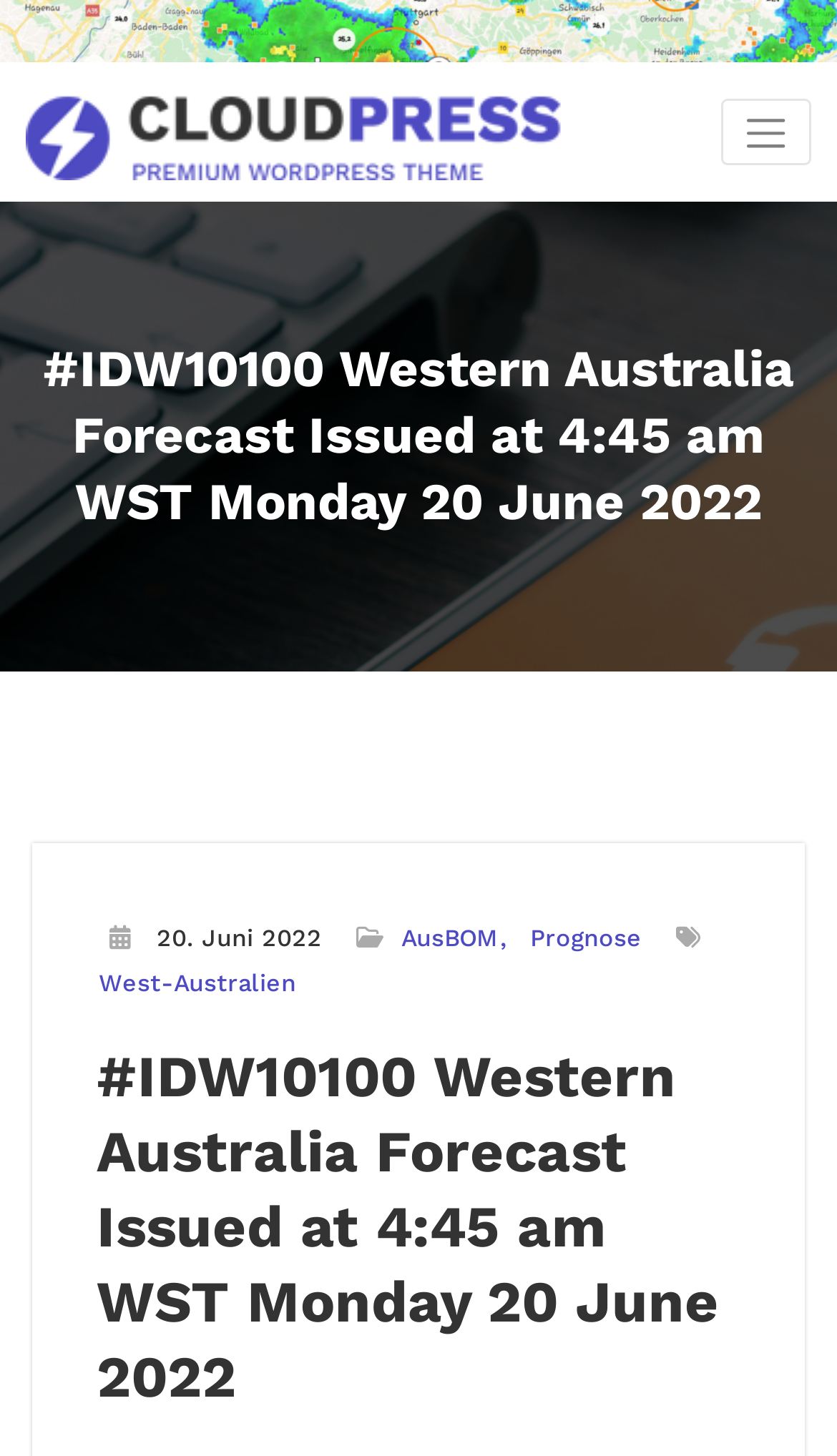Based on the image, give a detailed response to the question: Is the navigation button expanded?

I found the answer by looking at the button element with the text 'Toggle navigation'. The 'expanded' property of this element is set to 'False', indicating that the navigation button is not expanded.